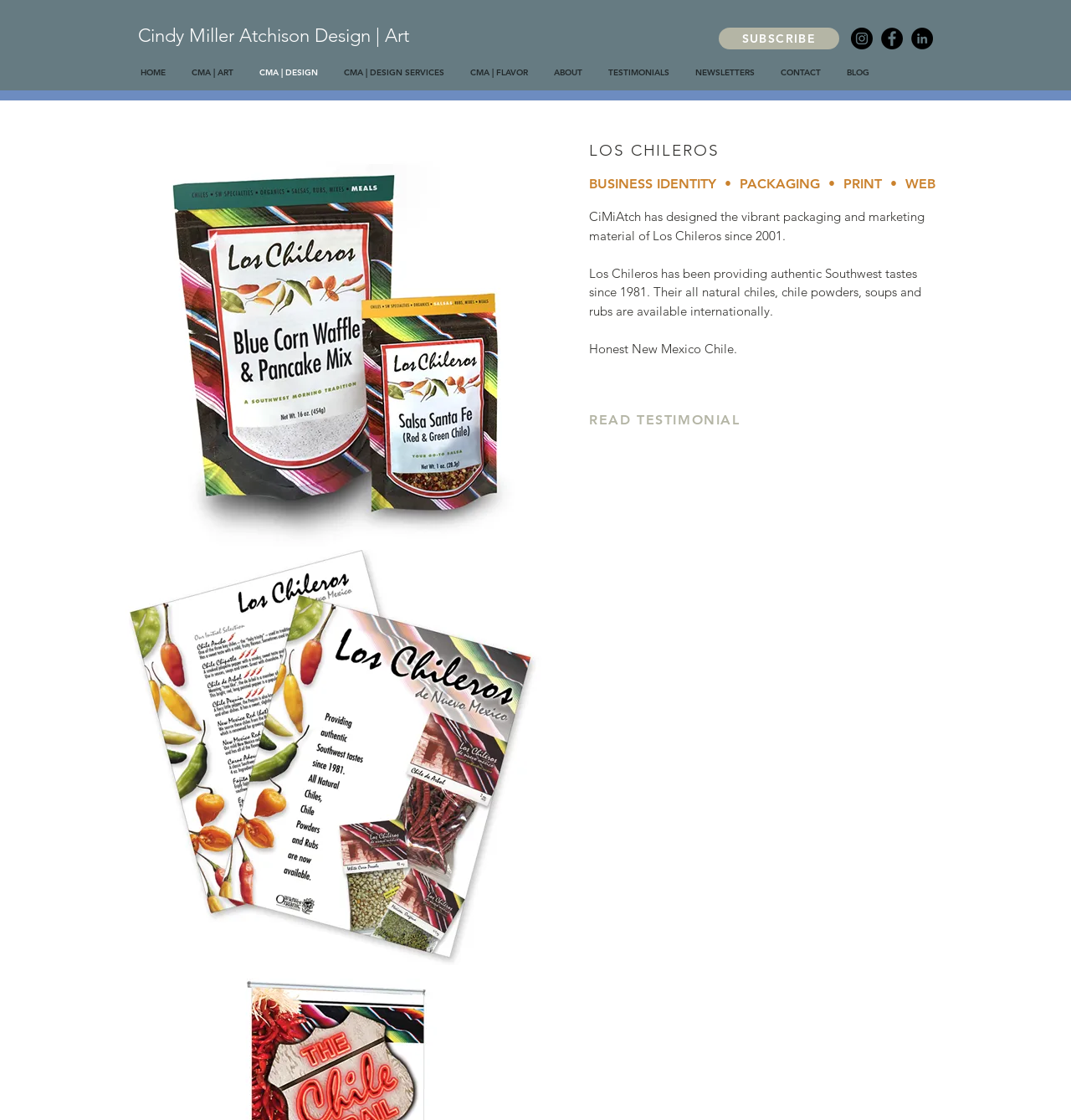Please extract the primary headline from the webpage.

Tell your story through design.